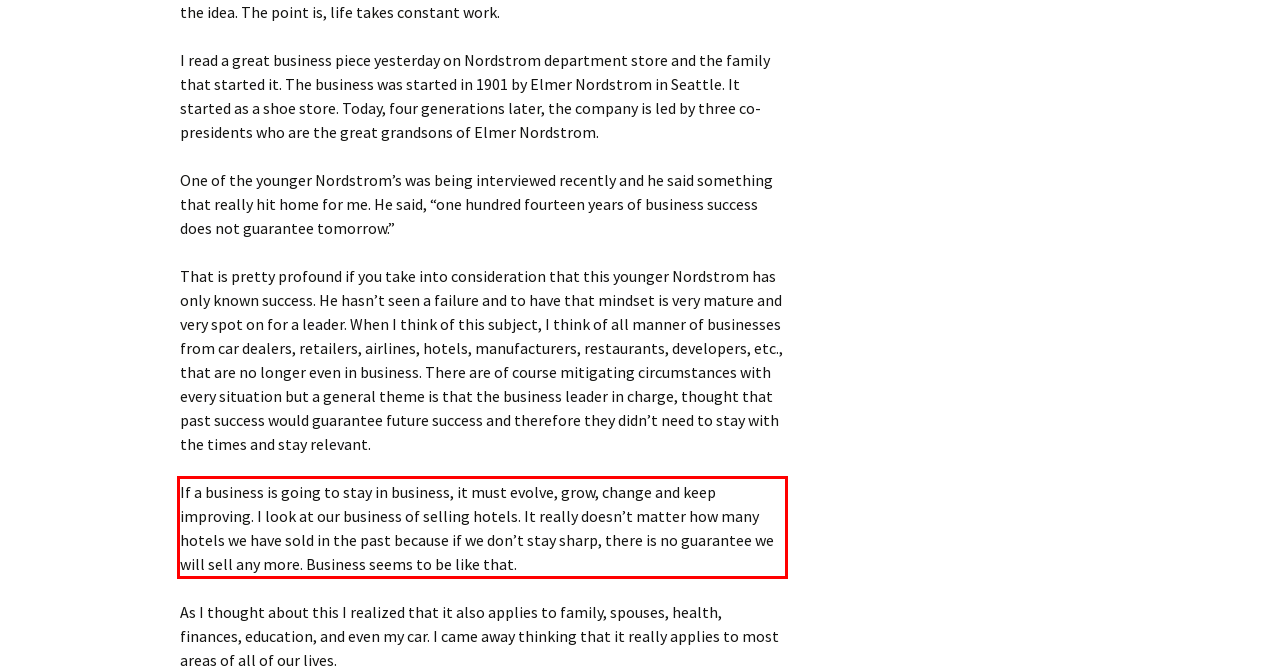You are provided with a screenshot of a webpage containing a red bounding box. Please extract the text enclosed by this red bounding box.

If a business is going to stay in business, it must evolve, grow, change and keep improving. I look at our business of selling hotels. It really doesn’t matter how many hotels we have sold in the past because if we don’t stay sharp, there is no guarantee we will sell any more. Business seems to be like that.